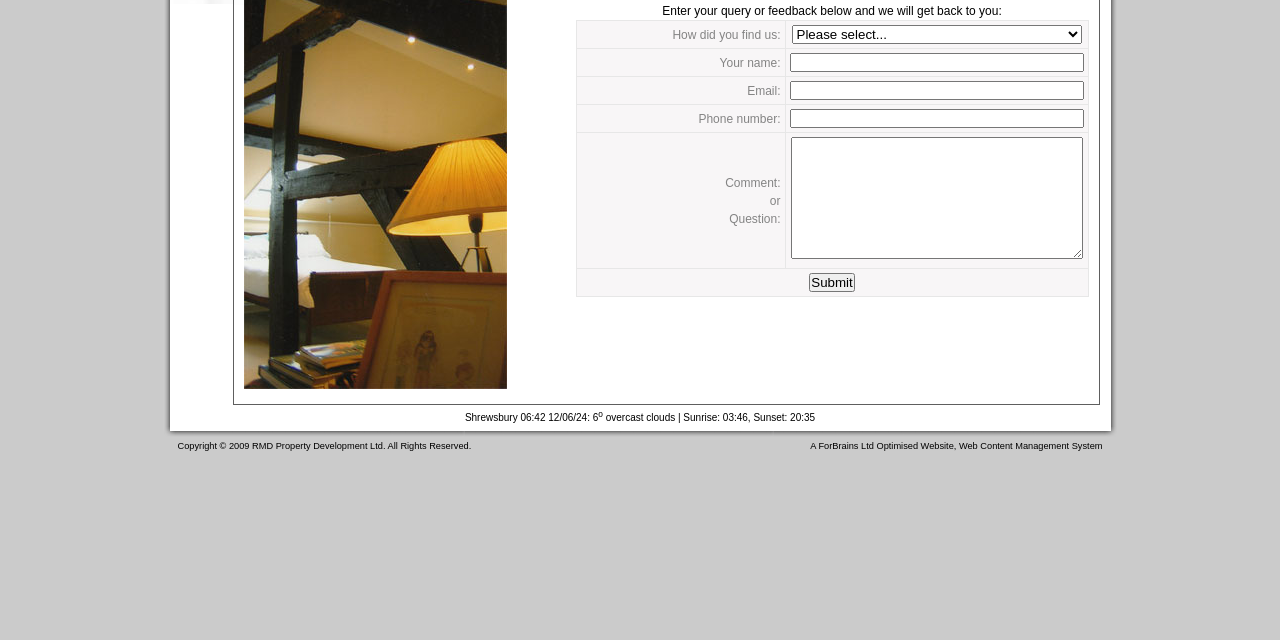Identify the bounding box coordinates for the UI element that matches this description: "name="yourname" title="Please complete this"".

[0.617, 0.083, 0.846, 0.112]